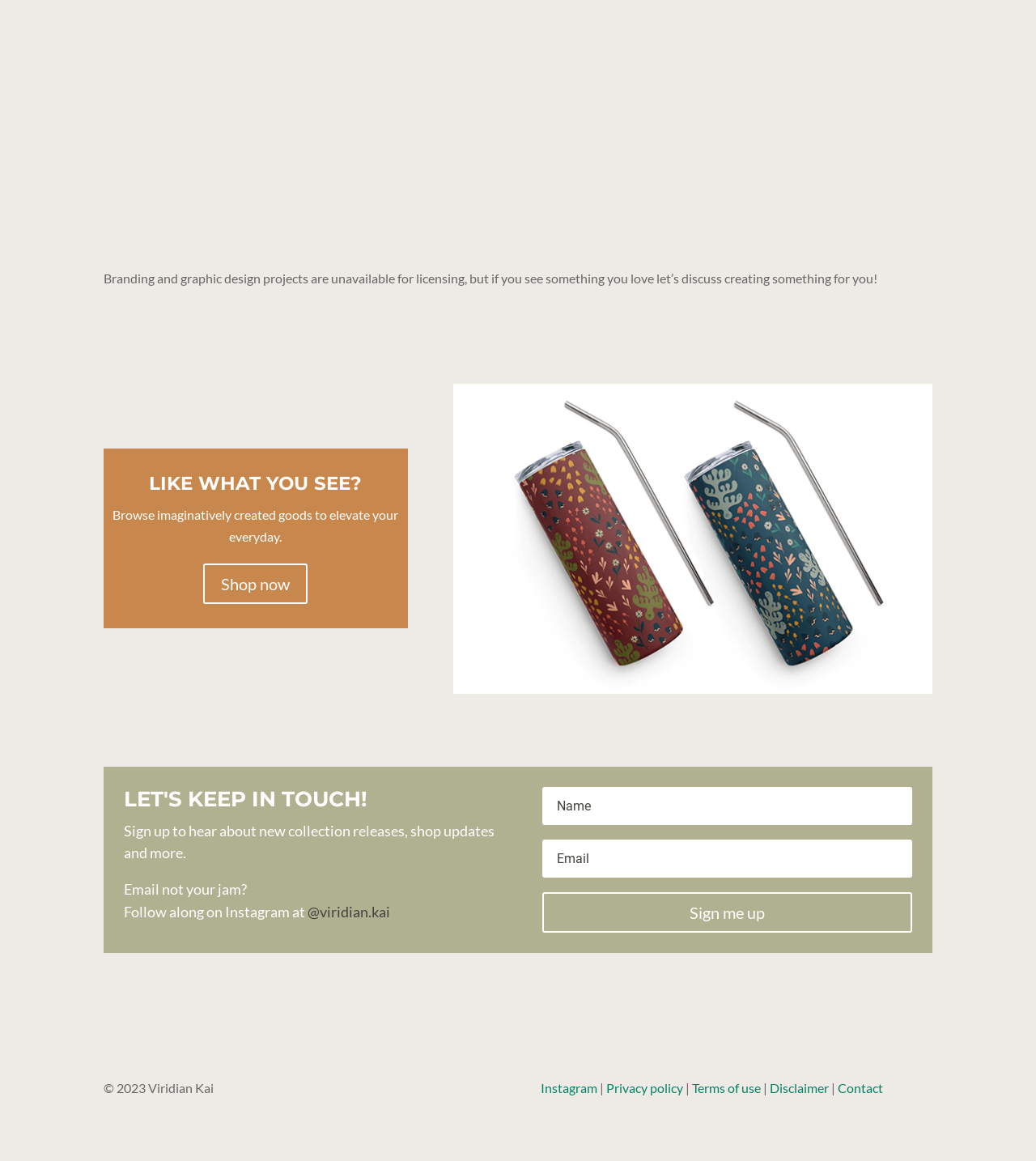What is the social media platform mentioned on the bottom right? Analyze the screenshot and reply with just one word or a short phrase.

Instagram